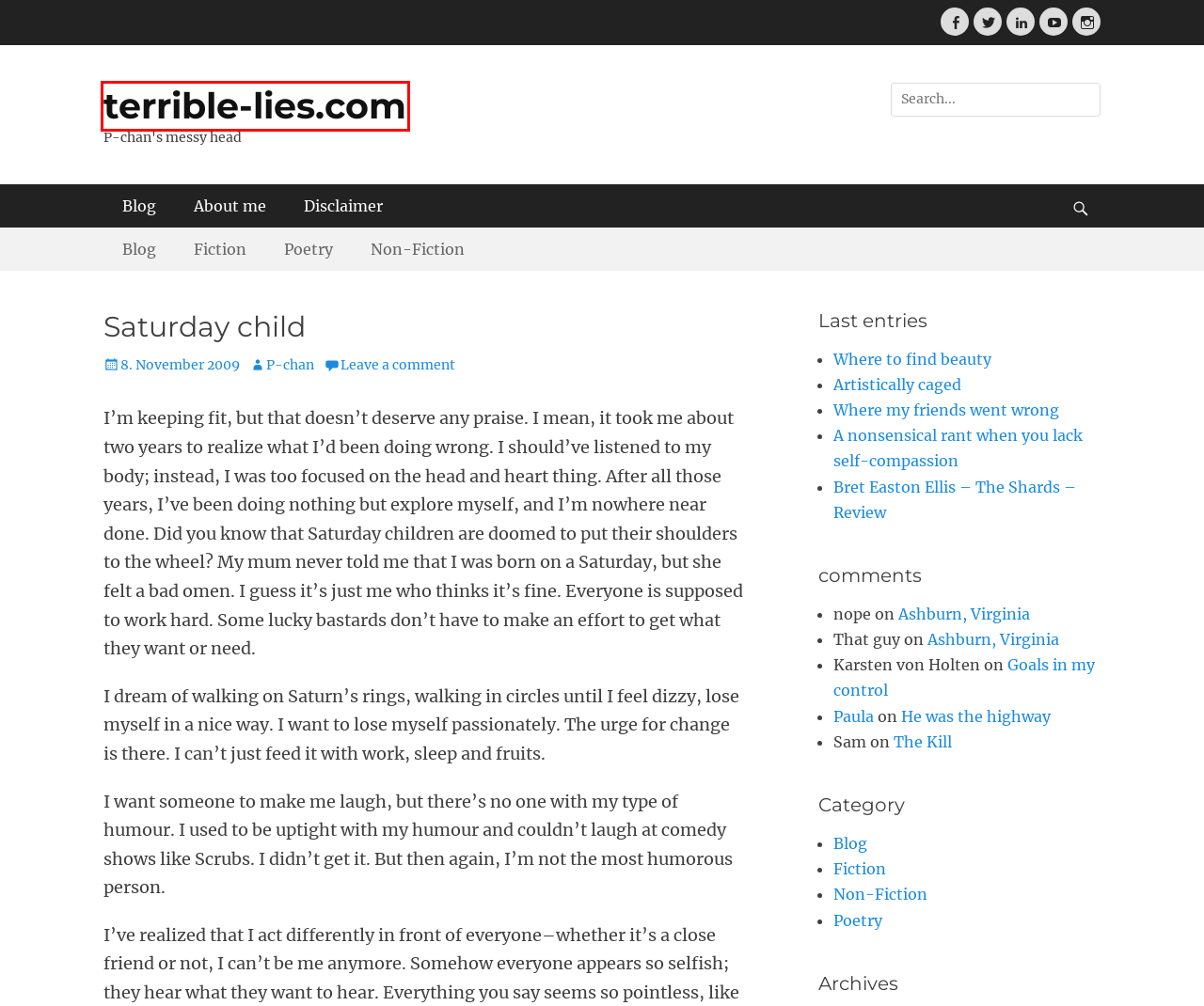Given a screenshot of a webpage with a red bounding box around a UI element, please identify the most appropriate webpage description that matches the new webpage after you click on the element. Here are the candidates:
A. The Kill | terrible-lies.com
B. Bret Easton Ellis – The Shards – Review | terrible-lies.com
C. He was the highway | terrible-lies.com
D. Artistically caged | terrible-lies.com
E. Ashburn, Virginia | terrible-lies.com
F. Where to find beauty | terrible-lies.com
G. P-chan | terrible-lies.com
H. Terrible-Lies Blog

H